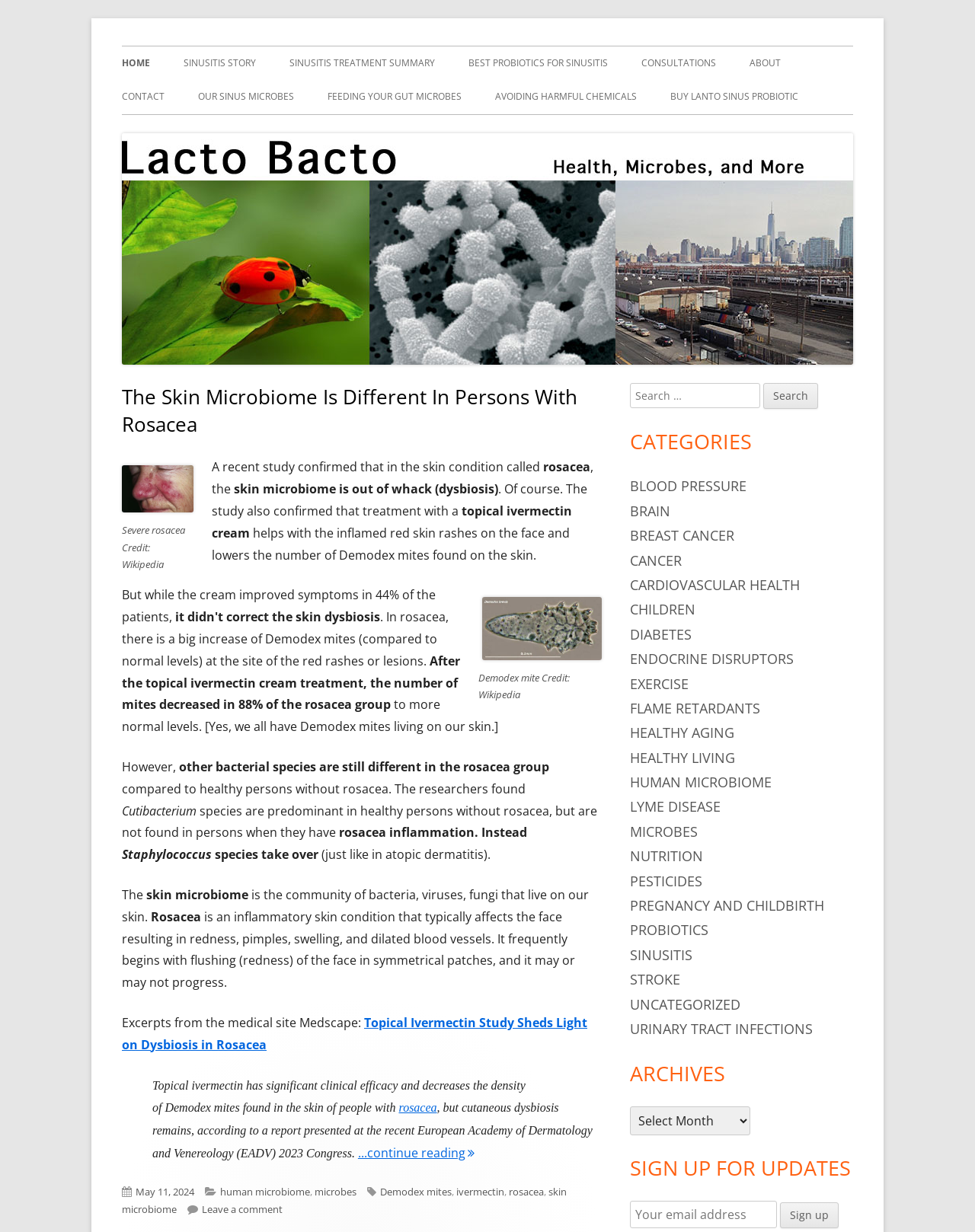What is the topic of the article?
Please provide a comprehensive and detailed answer to the question.

The topic of the article can be determined by reading the title of the article, which is 'The Skin Microbiome Is Different In Persons With Rosacea'. This title suggests that the article is discussing the relationship between the skin microbiome and rosacea, a skin condition.